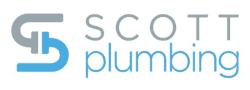Refer to the screenshot and answer the following question in detail:
What type of clients does the company cater to?

The company, Scott Plumbing Ltd, specializes in commercial and industrial plumbing services in Mount Wellington, which is evident from the description of the company's expertise in delivering exceptional plumbing services tailored for commercial and industrial clients.